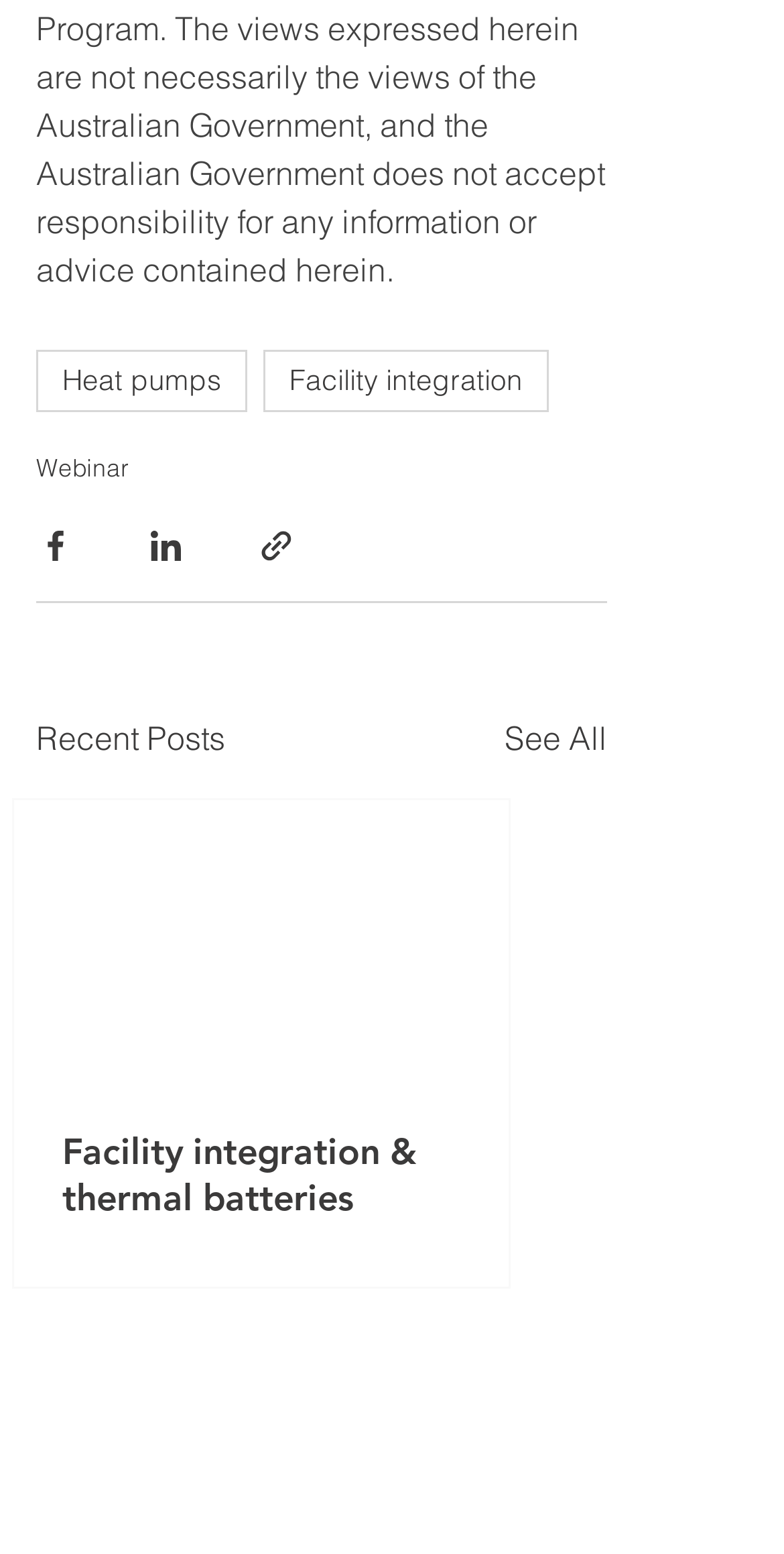What type of content is shared via social media?
Please provide a single word or phrase as your answer based on the image.

Posts